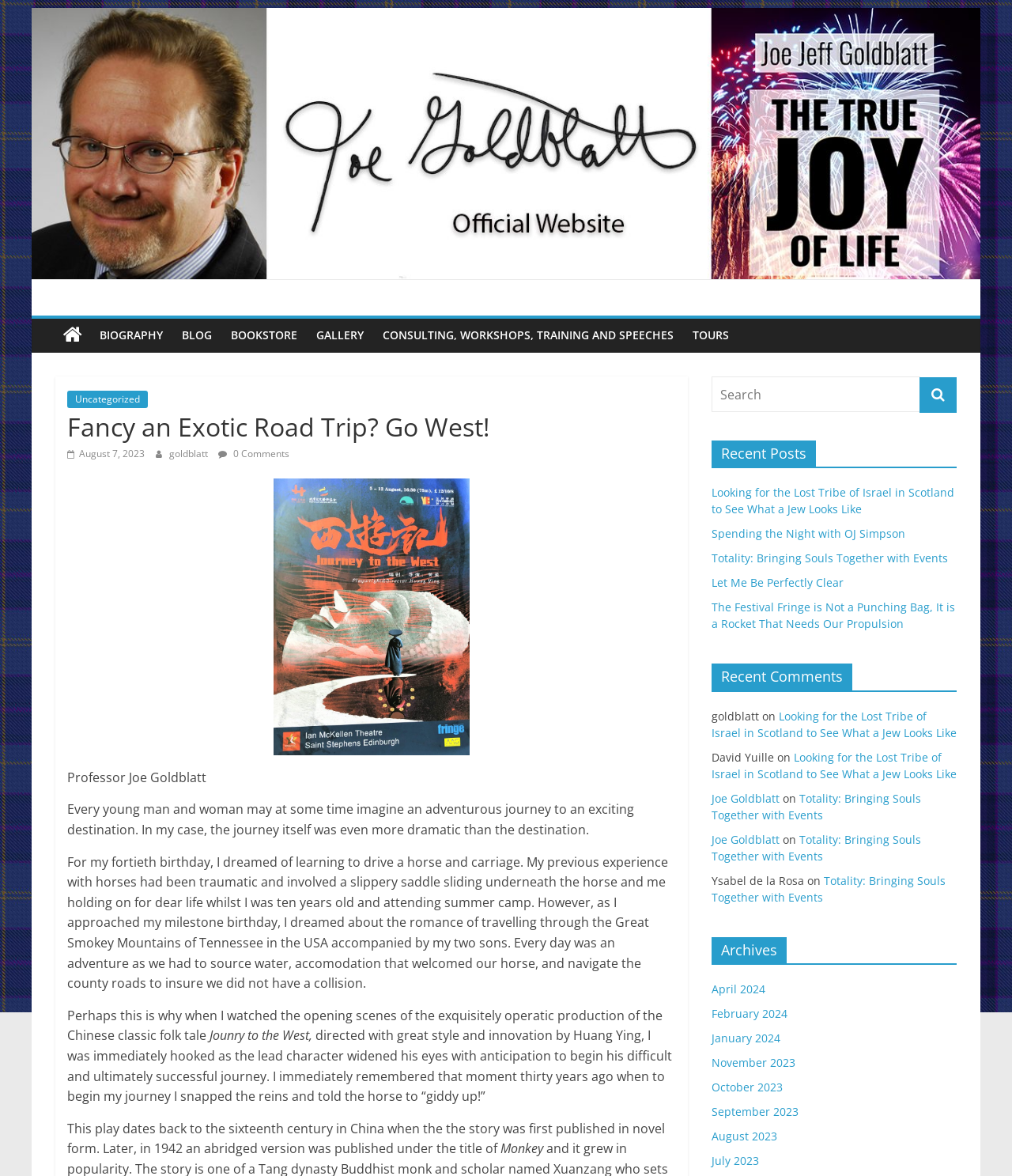Please mark the clickable region by giving the bounding box coordinates needed to complete this instruction: "Read the 'Fancy an Exotic Road Trip? Go West!' article".

[0.066, 0.347, 0.668, 0.376]